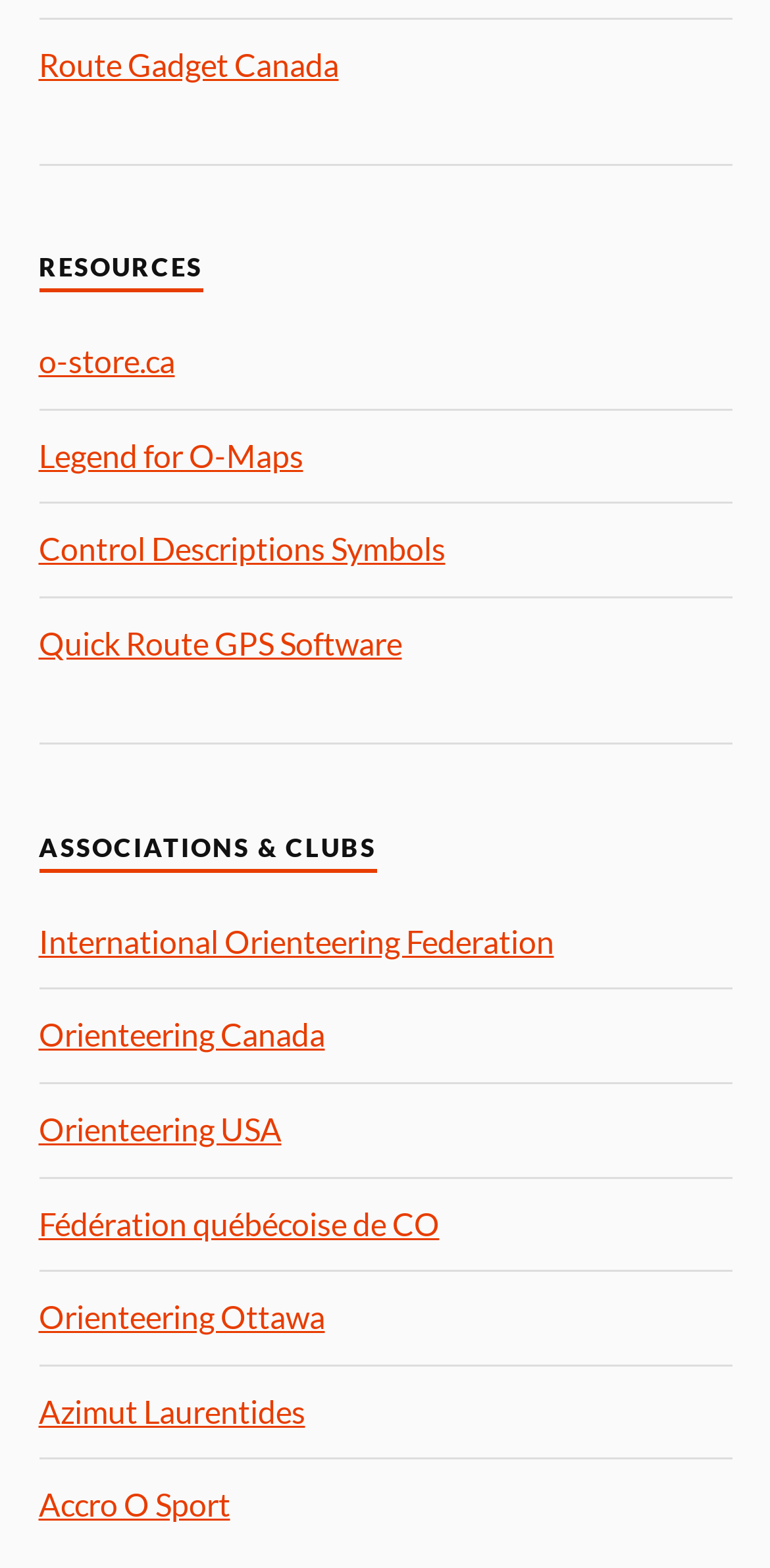Using the provided element description: "Orienteering Ottawa", identify the bounding box coordinates. The coordinates should be four floats between 0 and 1 in the order [left, top, right, bottom].

[0.05, 0.828, 0.422, 0.852]